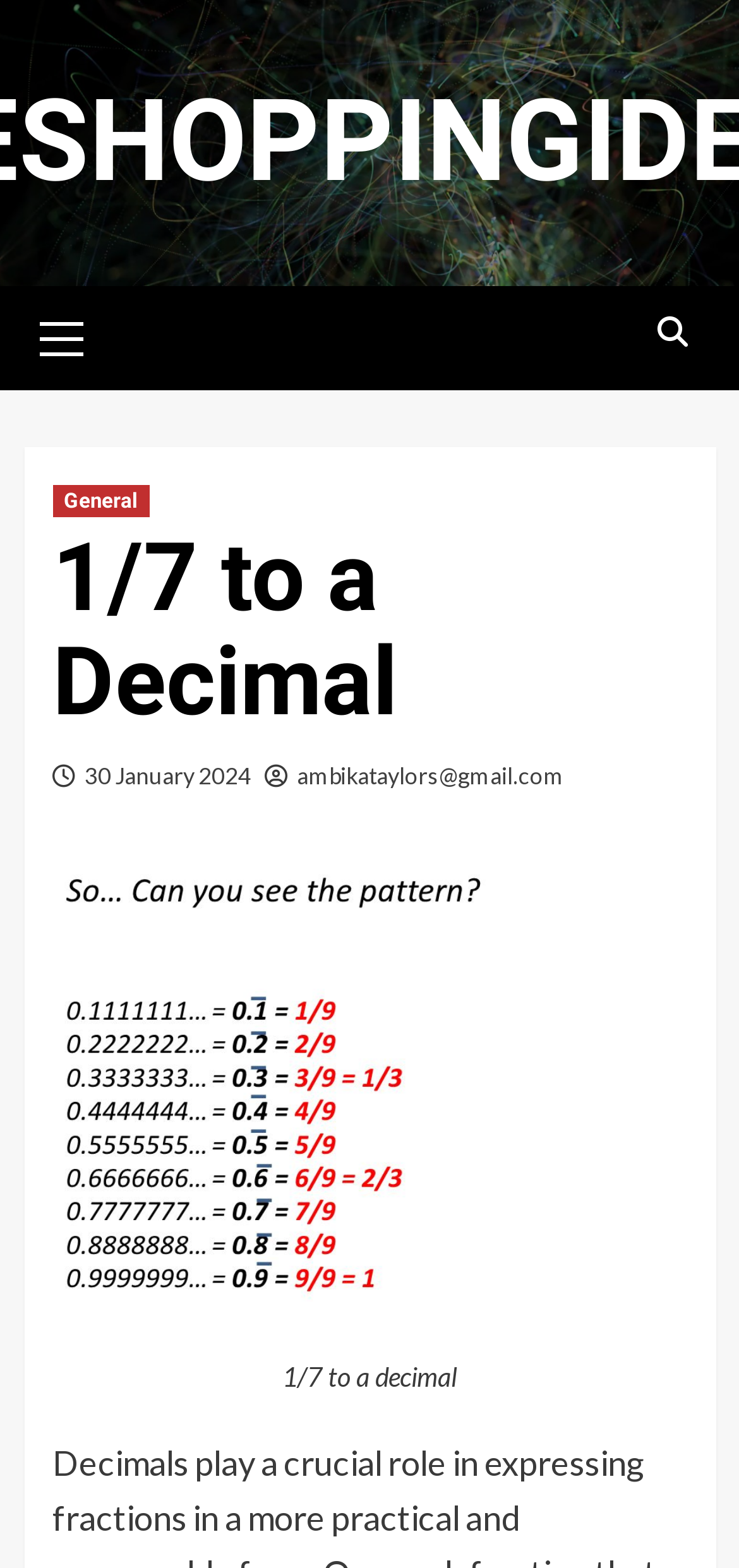Could you please study the image and provide a detailed answer to the question:
What is the date of the article?

I found the date of the article by looking at the link element with the text '30 January 2024' which is located below the heading '1/7 to a Decimal'.